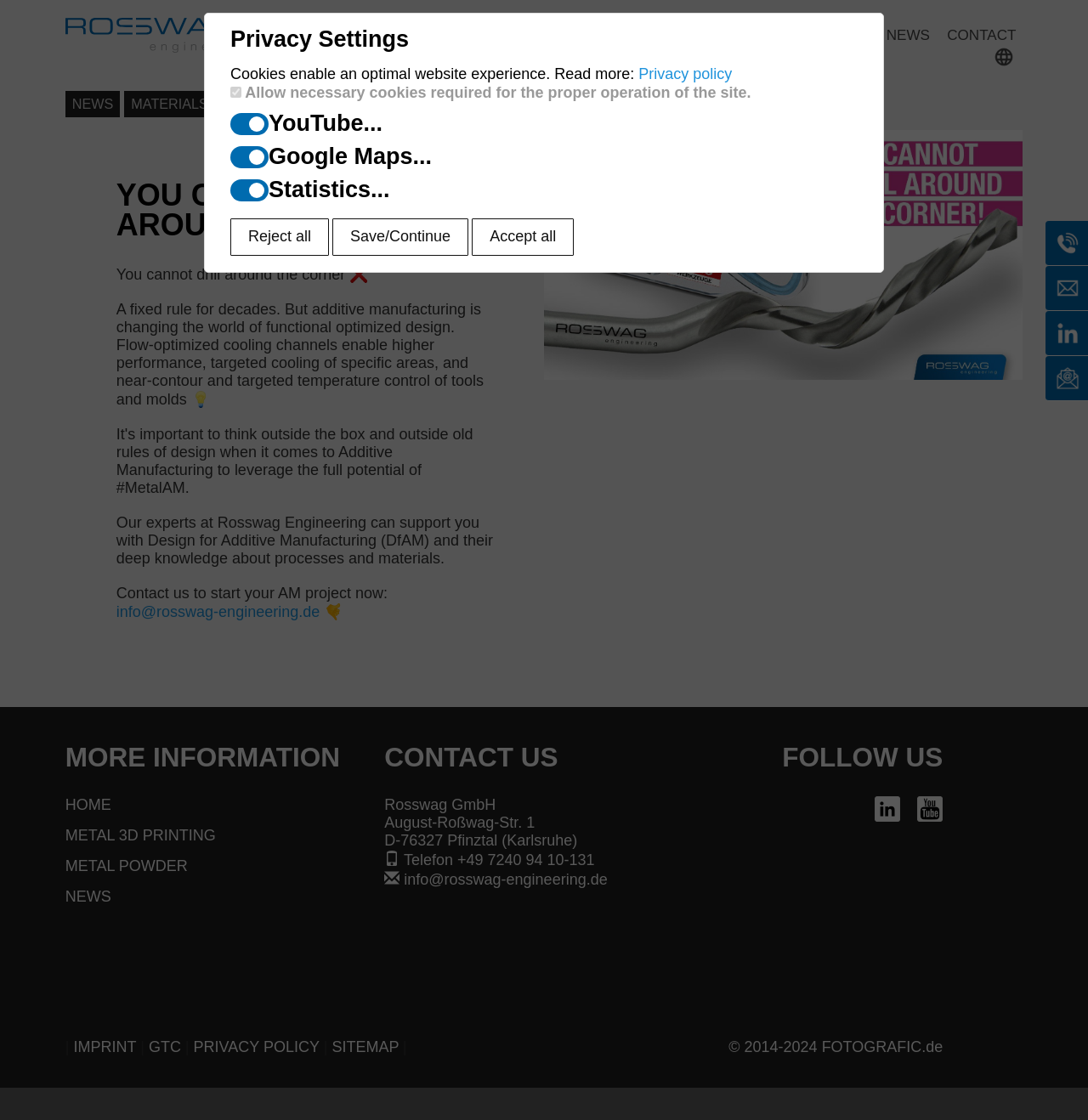Could you locate the bounding box coordinates for the section that should be clicked to accomplish this task: "Learn more about metal 3D printing".

[0.24, 0.013, 0.384, 0.05]